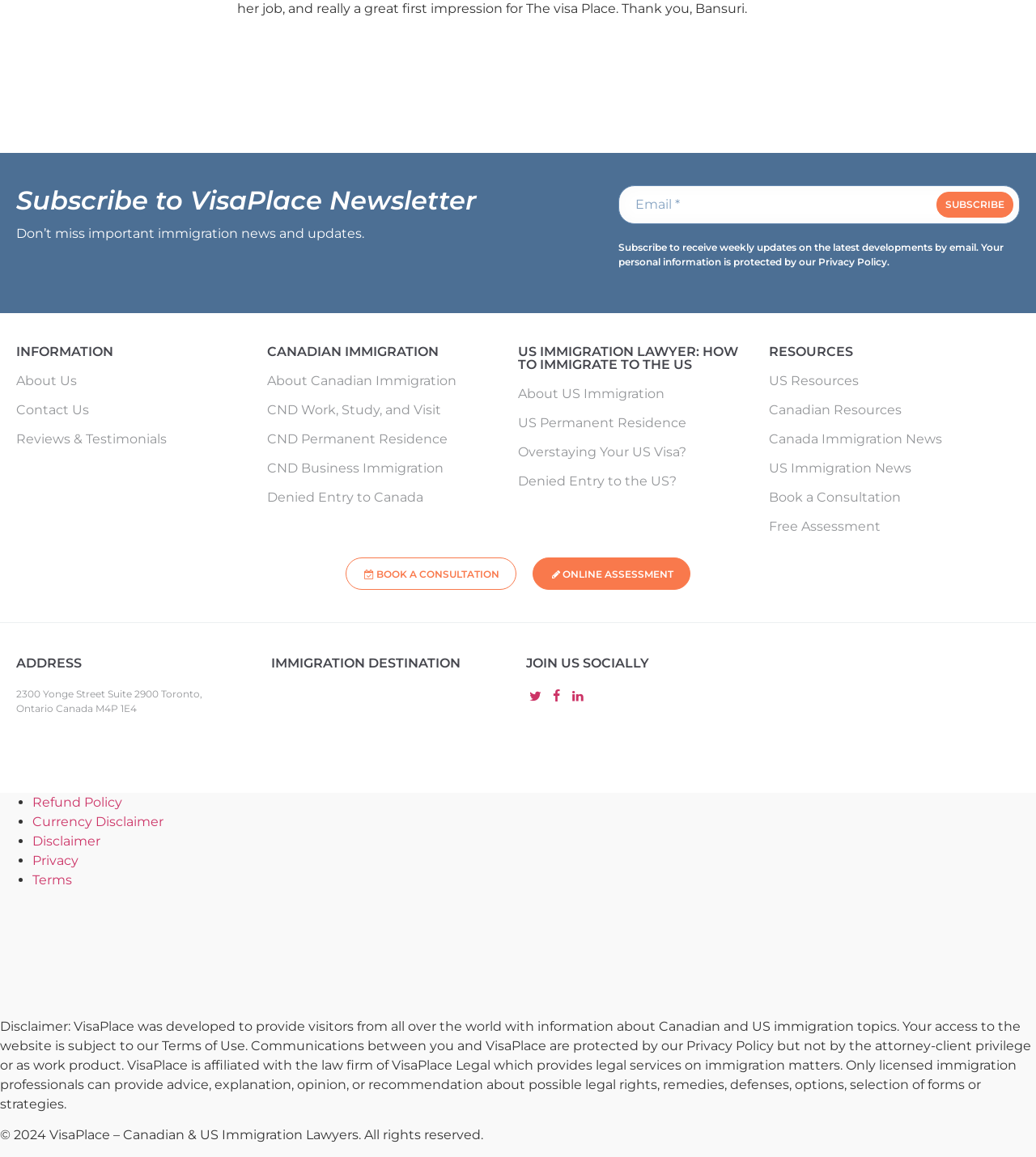Identify the bounding box of the UI component described as: "Denied Entry to the US?".

[0.5, 0.411, 0.727, 0.422]